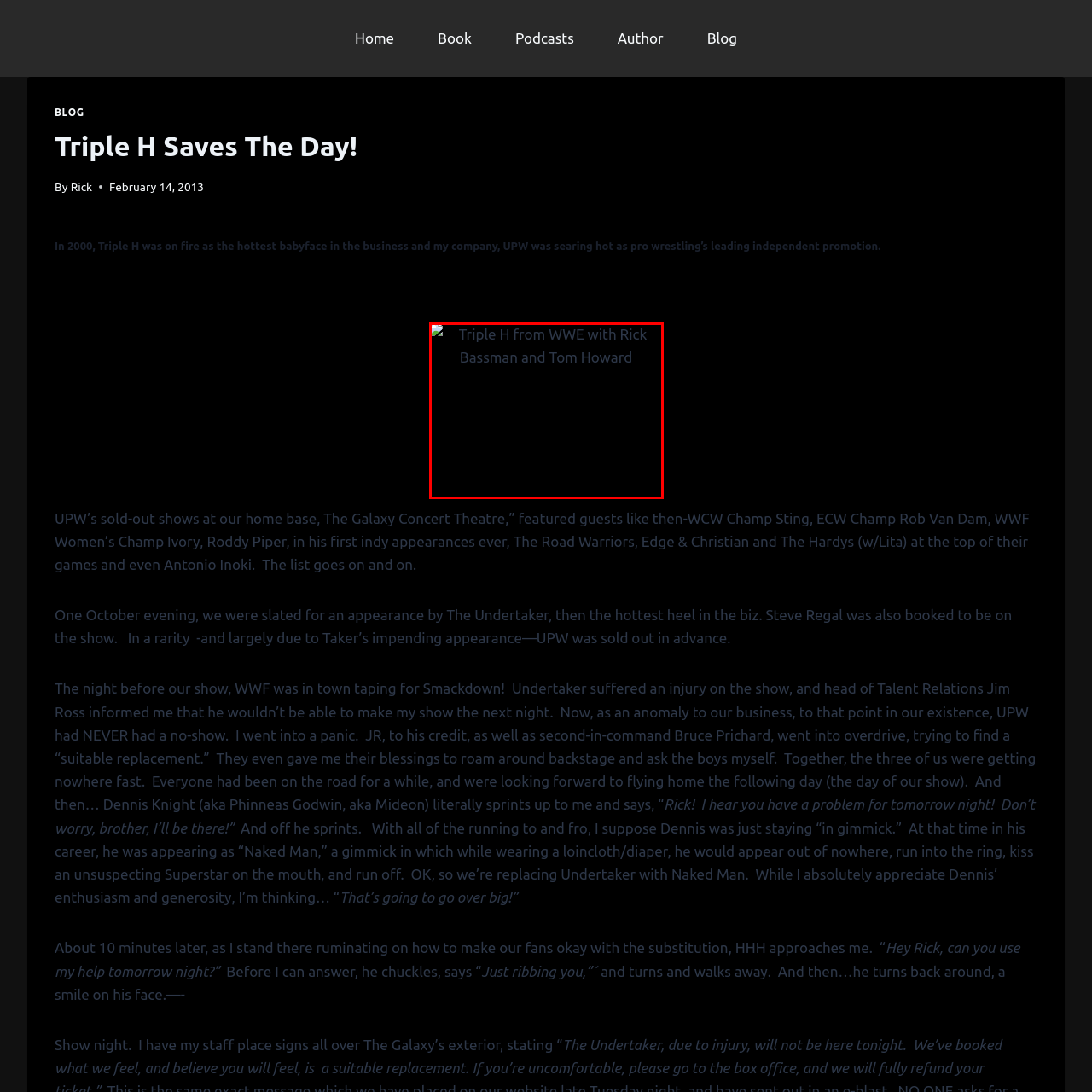Create an extensive description for the image inside the red frame.

This image features Triple H, a renowned professional wrestler from WWE, alongside Rick Bassman and Tom Howard. Taken during the height of Triple H's popularity in the wrestling world, the photograph captures a moment likely from the early 2000s, reflecting the excitement surrounding independent promotions like UPW, which Bassman was closely associated with. With a backdrop of wrestling legends and significant events, this image serves as a nostalgic reminder of a pivotal era in wrestling history, showcasing the camaraderie and connections within the industry.